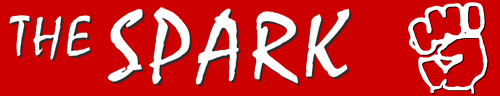Paint a vivid picture with your description of the image.

The image features the title "THE SPARK" boldly displayed against a vibrant red background, embodying the essence of revolutionary spirit and activism. The text is stylized in white, conveying urgency and passion, while a raised fist icon adjacent to the text symbolizes strength, resistance, and solidarity within the working class. This visual representation serves as the emblem for "The Spark," a publication that aims to voice the concerns and struggles of the working class, particularly in the context of socio-political issues. The prominent color scheme and dynamic design aim to inspire readers to engage with the revolutionary messages within the publication.